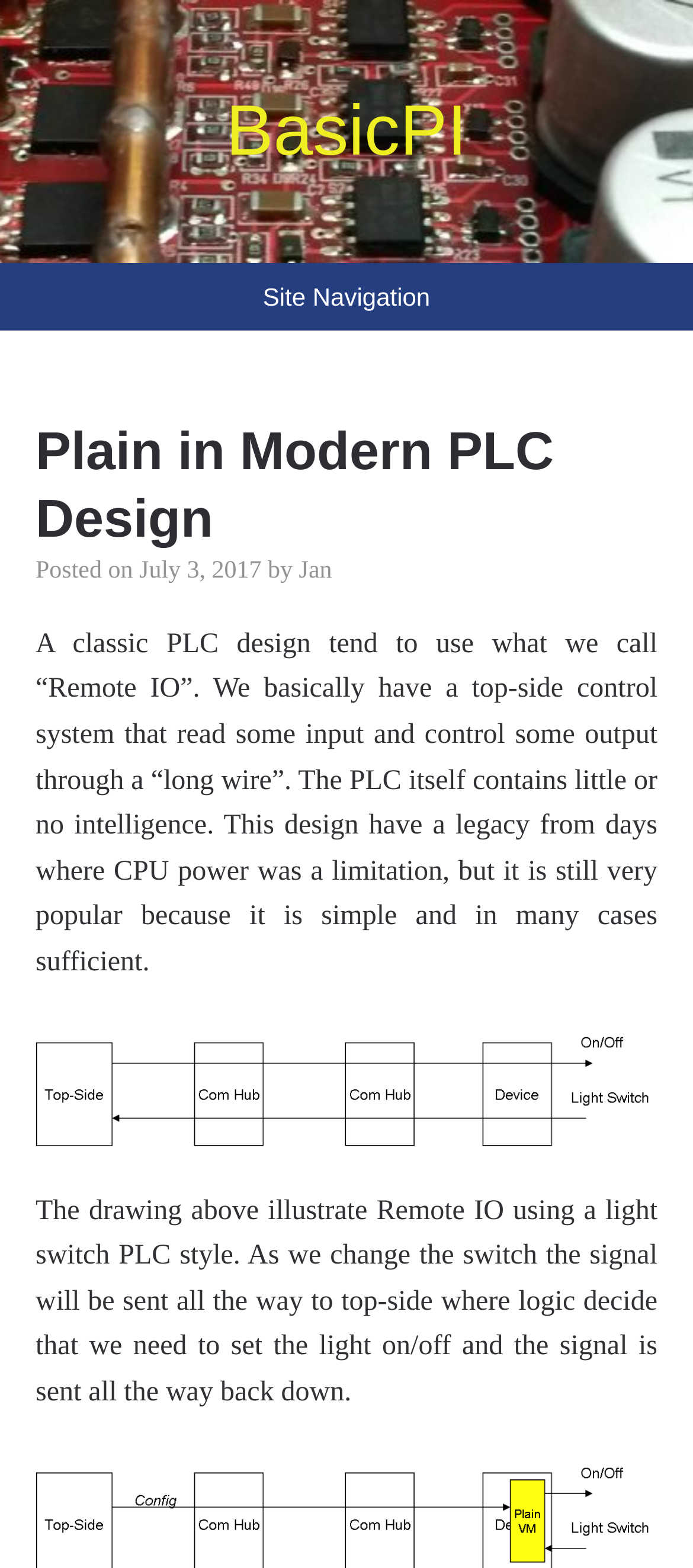What is the purpose of the signal sent from the switch?
From the image, respond with a single word or phrase.

To set the light on/off